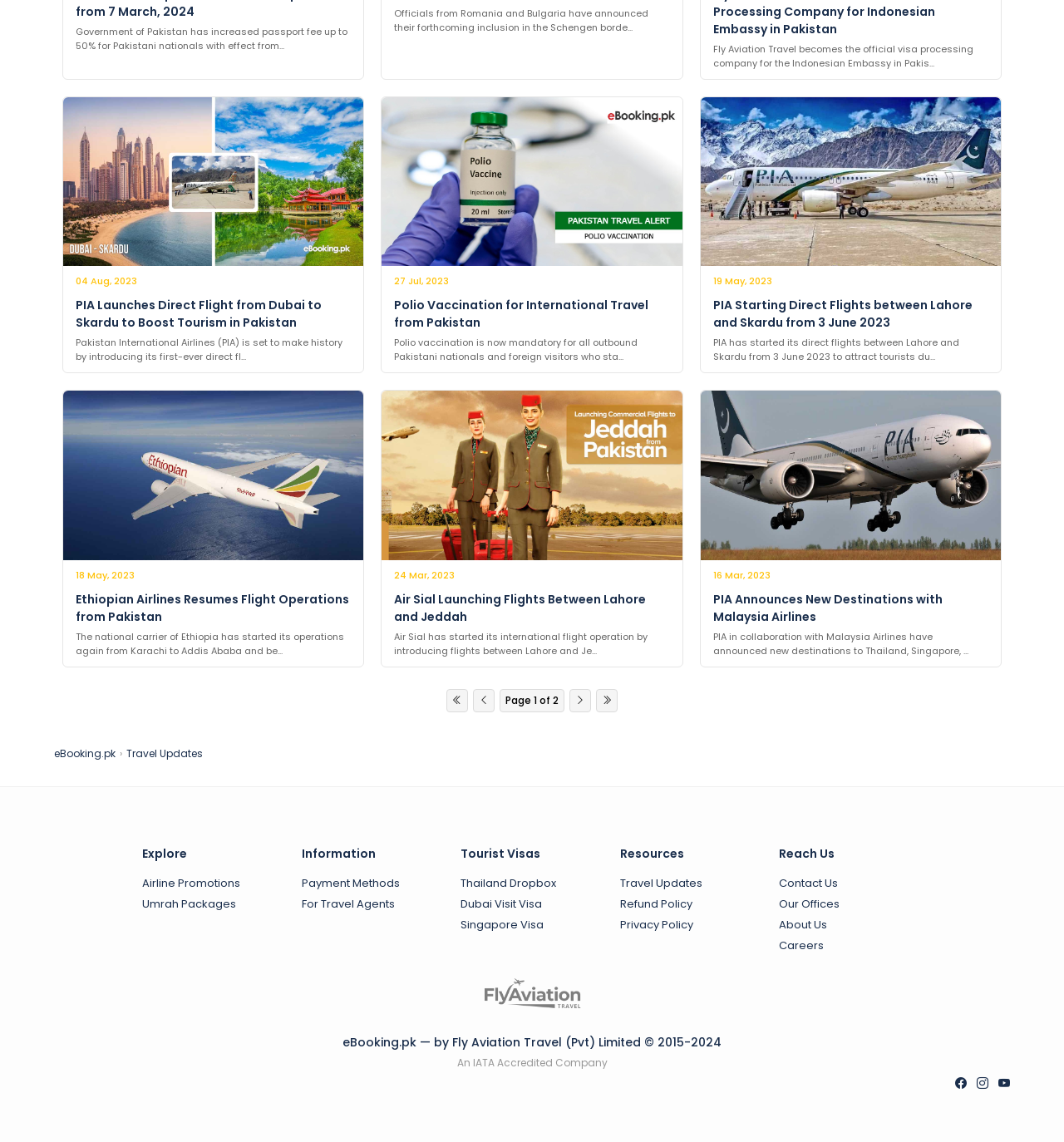Please determine the bounding box coordinates for the UI element described here. Use the format (top-left x, top-left y, bottom-right x, bottom-right y) with values bounded between 0 and 1: Payment Methods

[0.283, 0.767, 0.417, 0.781]